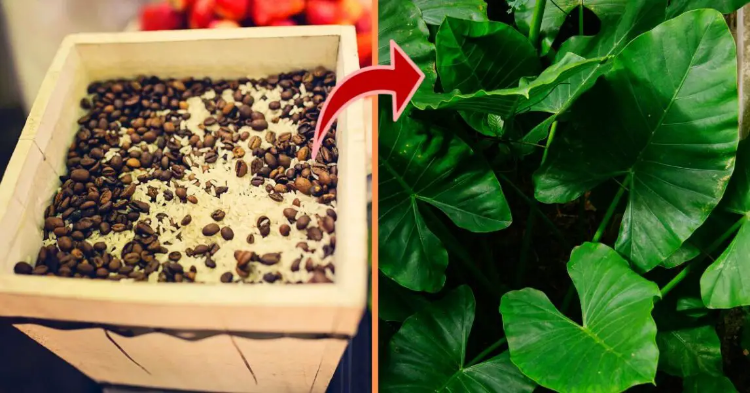Give an in-depth description of what is happening in the image.

The image showcases a unique approach to plant care with a revitalizing homemade fertilizer. On the left, a container is filled with a mixture of leftover coffee grounds and white rice, symbolizing the natural ingredients used to nourish plants. This combination is known for its nutrient-rich properties, making it an eco-friendly solution for gardeners. On the right, vibrant green leaves of a thriving plant illustrate the positive effects of this homemade fertilizer, emphasizing how these organic materials can significantly enhance plant growth. The arrow between the two sides visually connects the preparation process to the flourishing outcome, highlighting the transformative journey of using simple household items for gardening success. This method not only promotes sustainability but also fosters a deeper connection with nature through home gardening practices.